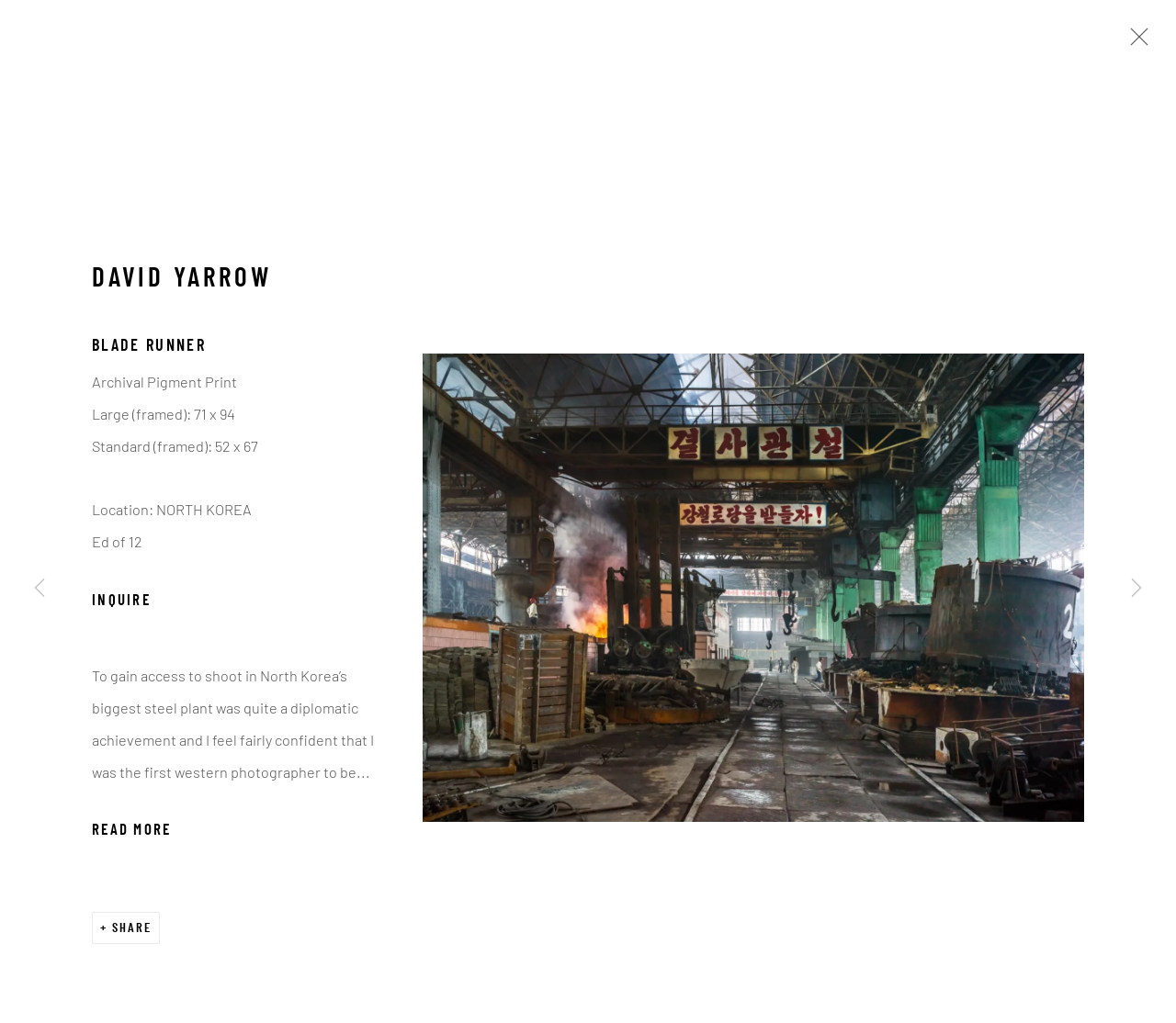What is the name of the photographer?
Please provide a single word or phrase as your answer based on the screenshot.

David Yarrow